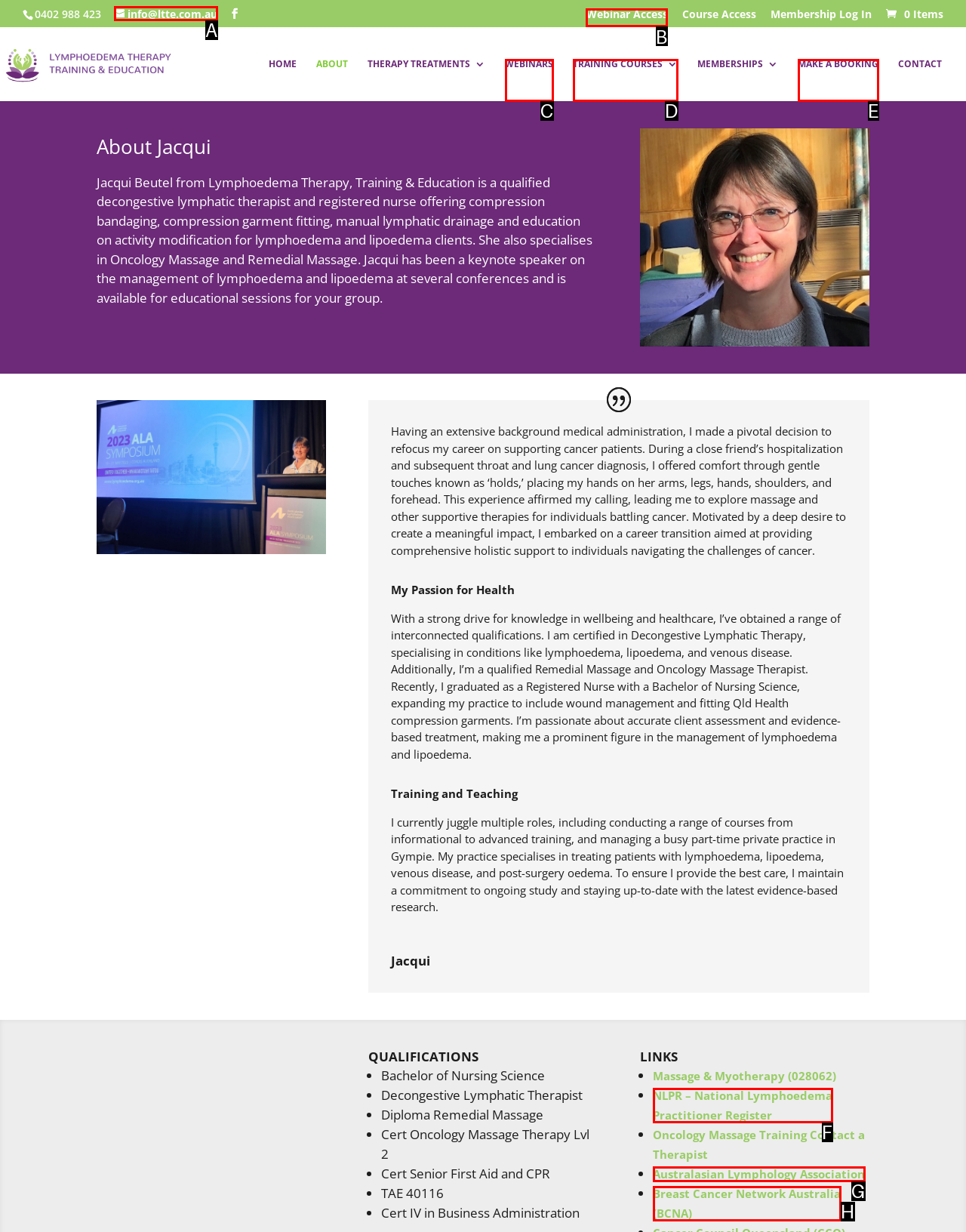Tell me which option I should click to complete the following task: Click the 'Webinar Access' link
Answer with the option's letter from the given choices directly.

B